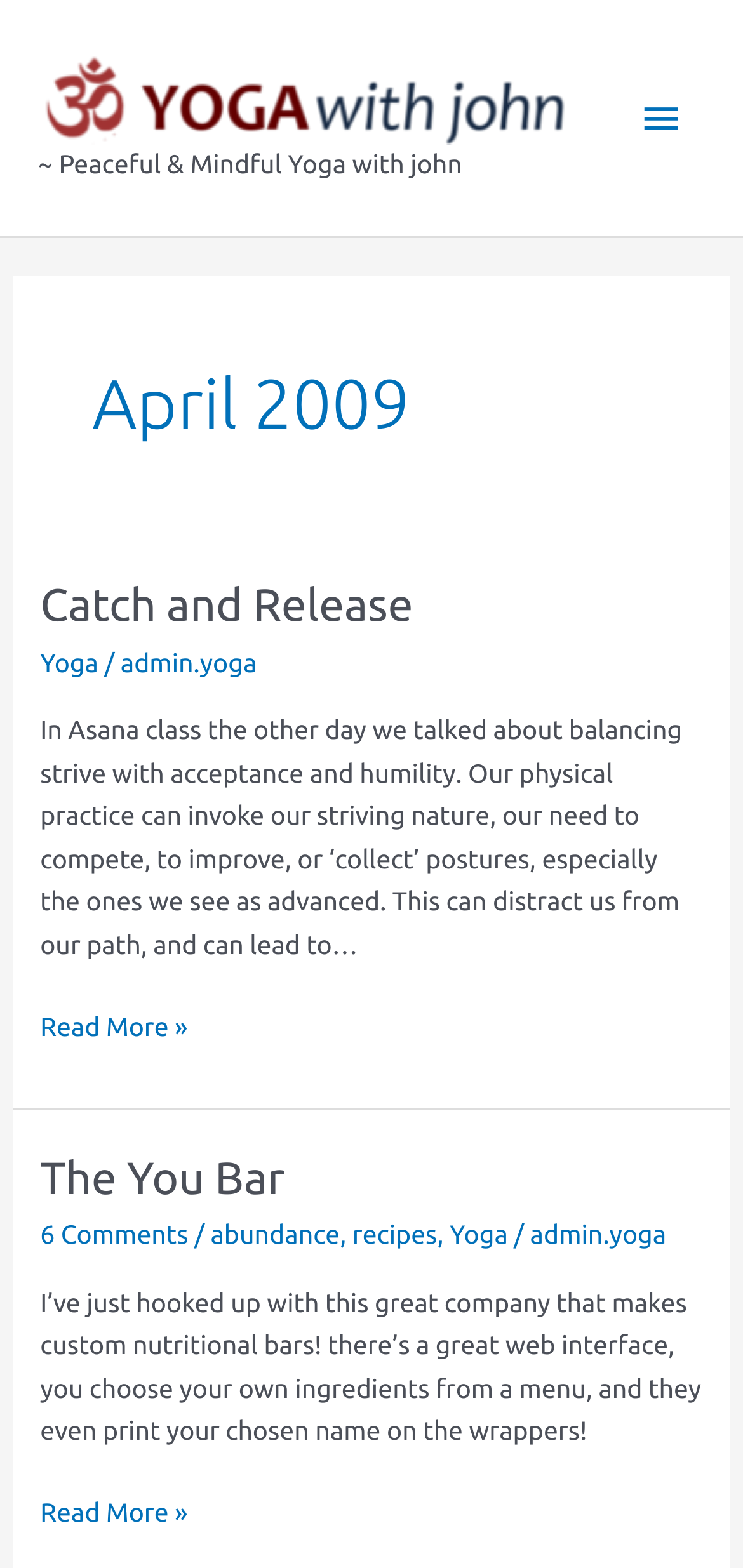Please find the bounding box for the UI element described by: "admin.yoga".

[0.162, 0.412, 0.346, 0.432]